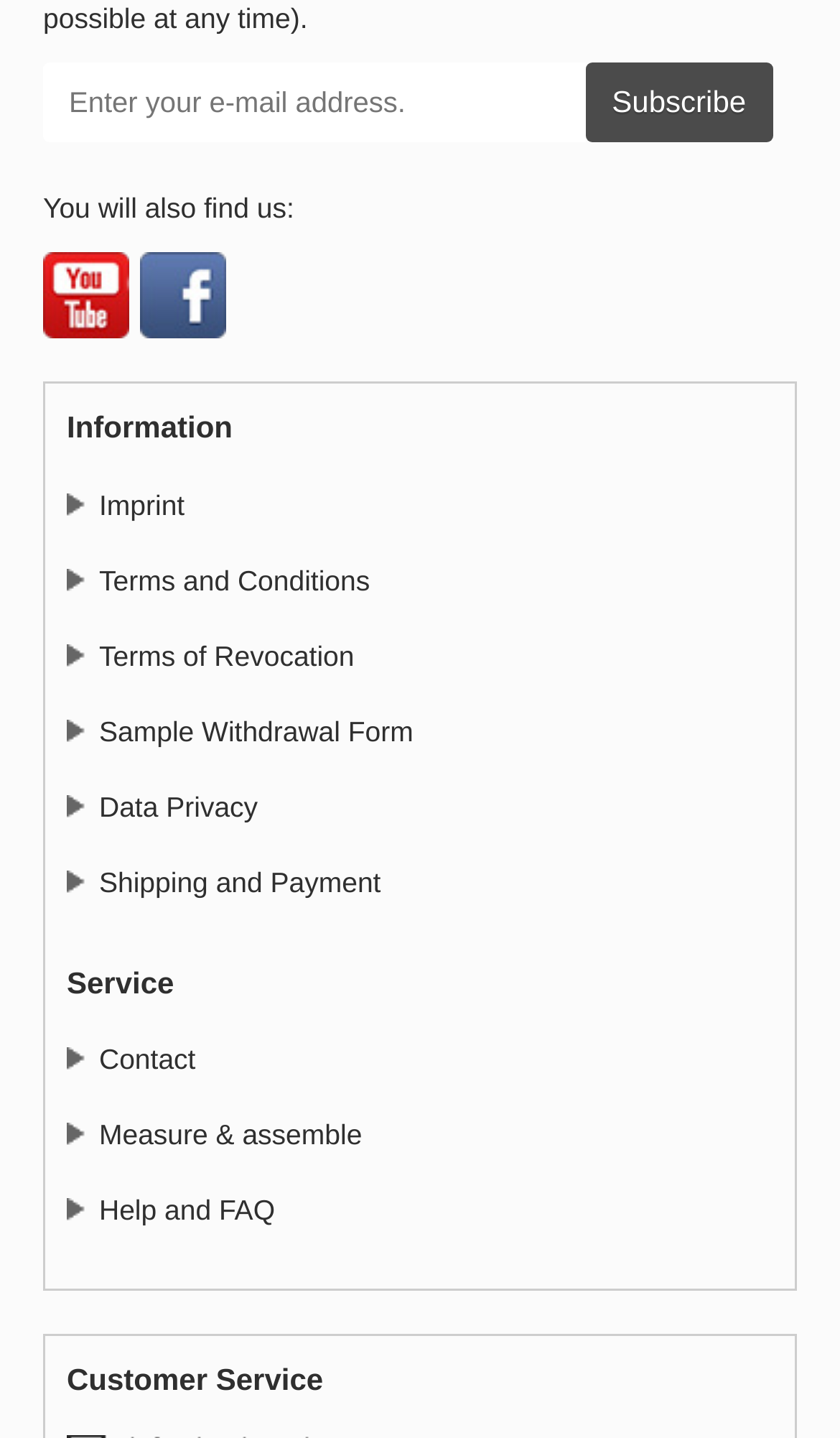Given the description "Contact", provide the bounding box coordinates of the corresponding UI element.

[0.079, 0.726, 0.233, 0.748]